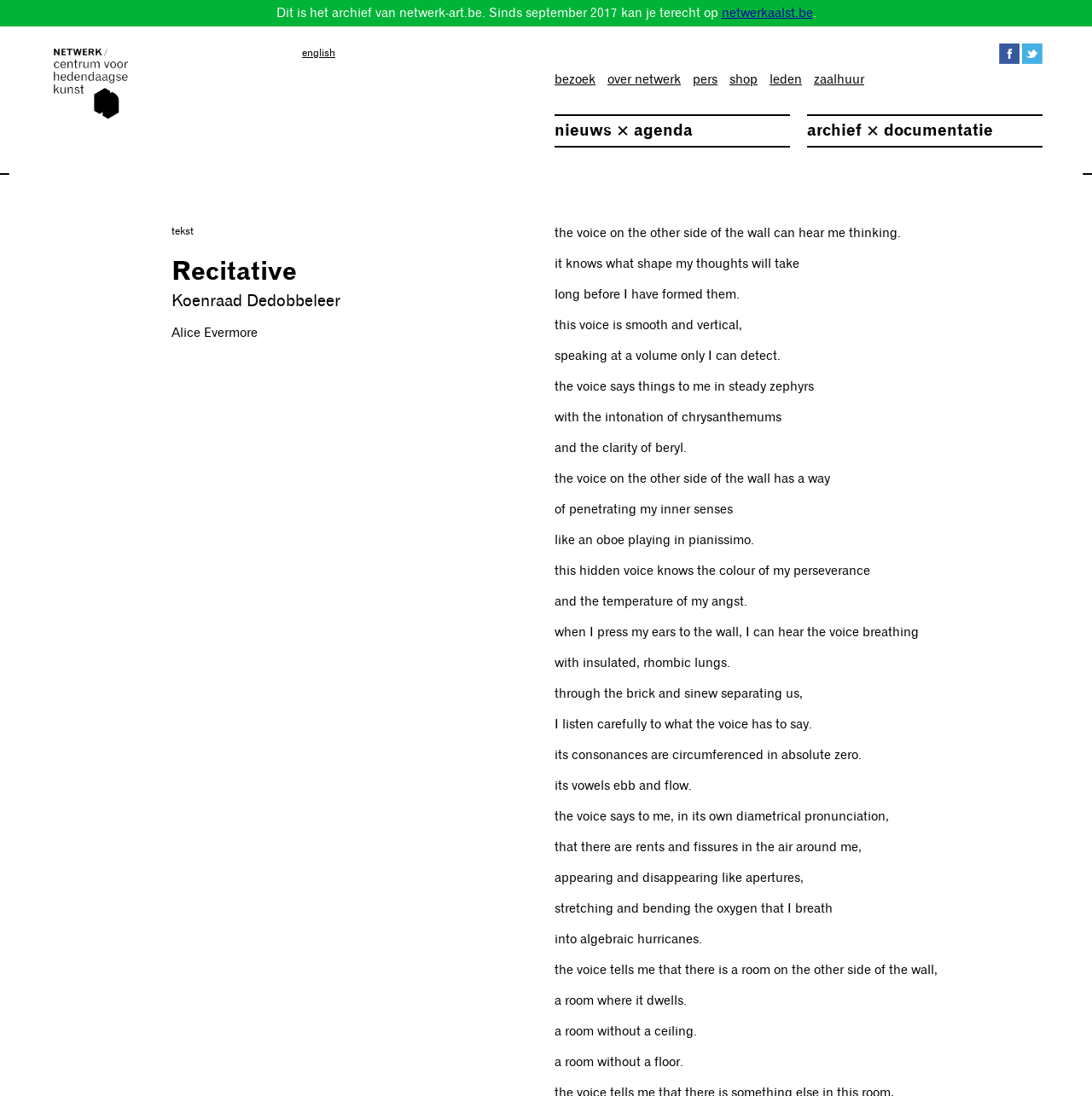Pinpoint the bounding box coordinates of the clickable area needed to execute the instruction: "explore the archive and documentation". The coordinates should be specified as four float numbers between 0 and 1, i.e., [left, top, right, bottom].

[0.739, 0.105, 0.955, 0.134]